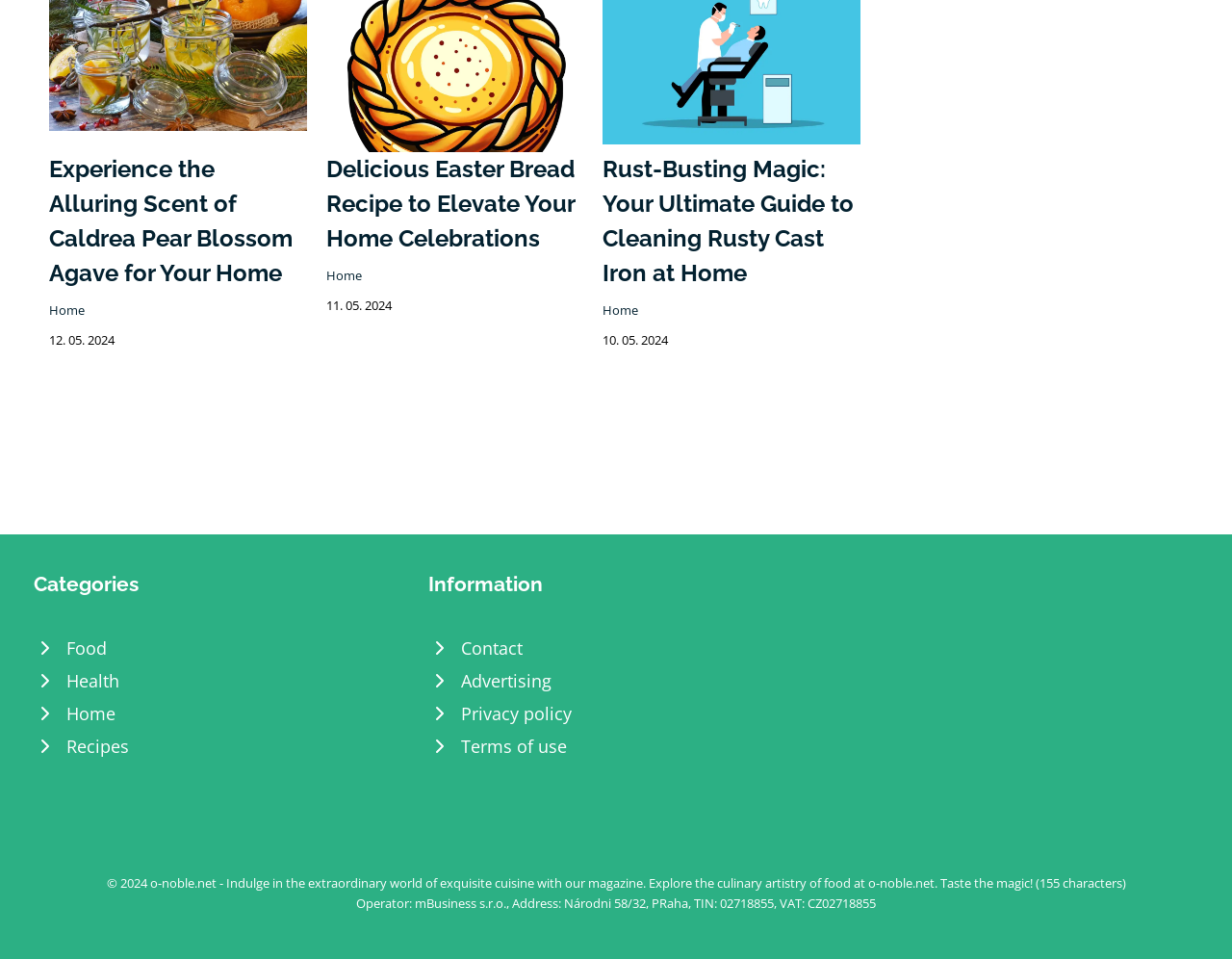Find the bounding box coordinates of the clickable element required to execute the following instruction: "Browse Food category". Provide the coordinates as four float numbers between 0 and 1, i.e., [left, top, right, bottom].

[0.027, 0.658, 0.332, 0.692]